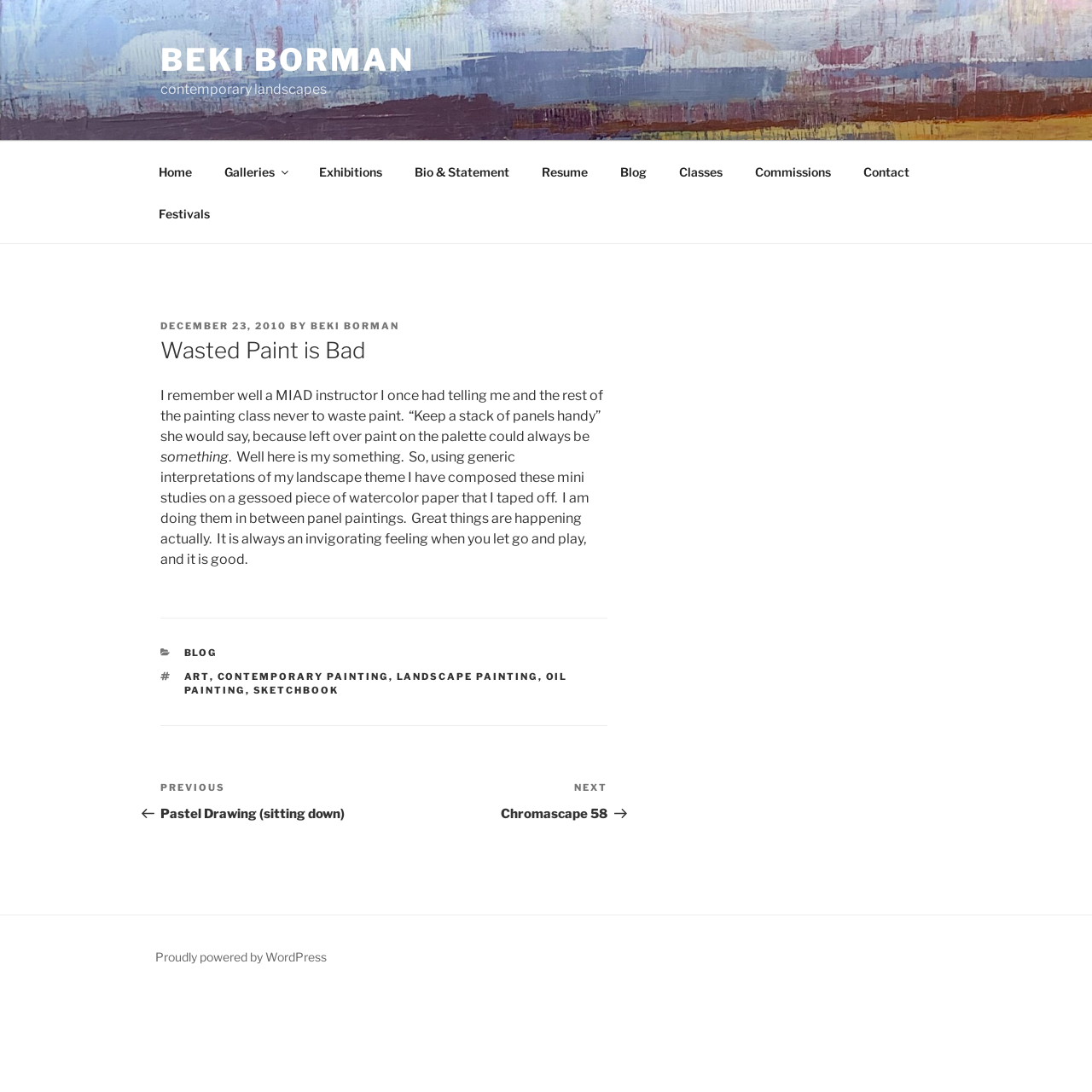Identify the bounding box coordinates for the region of the element that should be clicked to carry out the instruction: "go to home page". The bounding box coordinates should be four float numbers between 0 and 1, i.e., [left, top, right, bottom].

[0.131, 0.138, 0.189, 0.176]